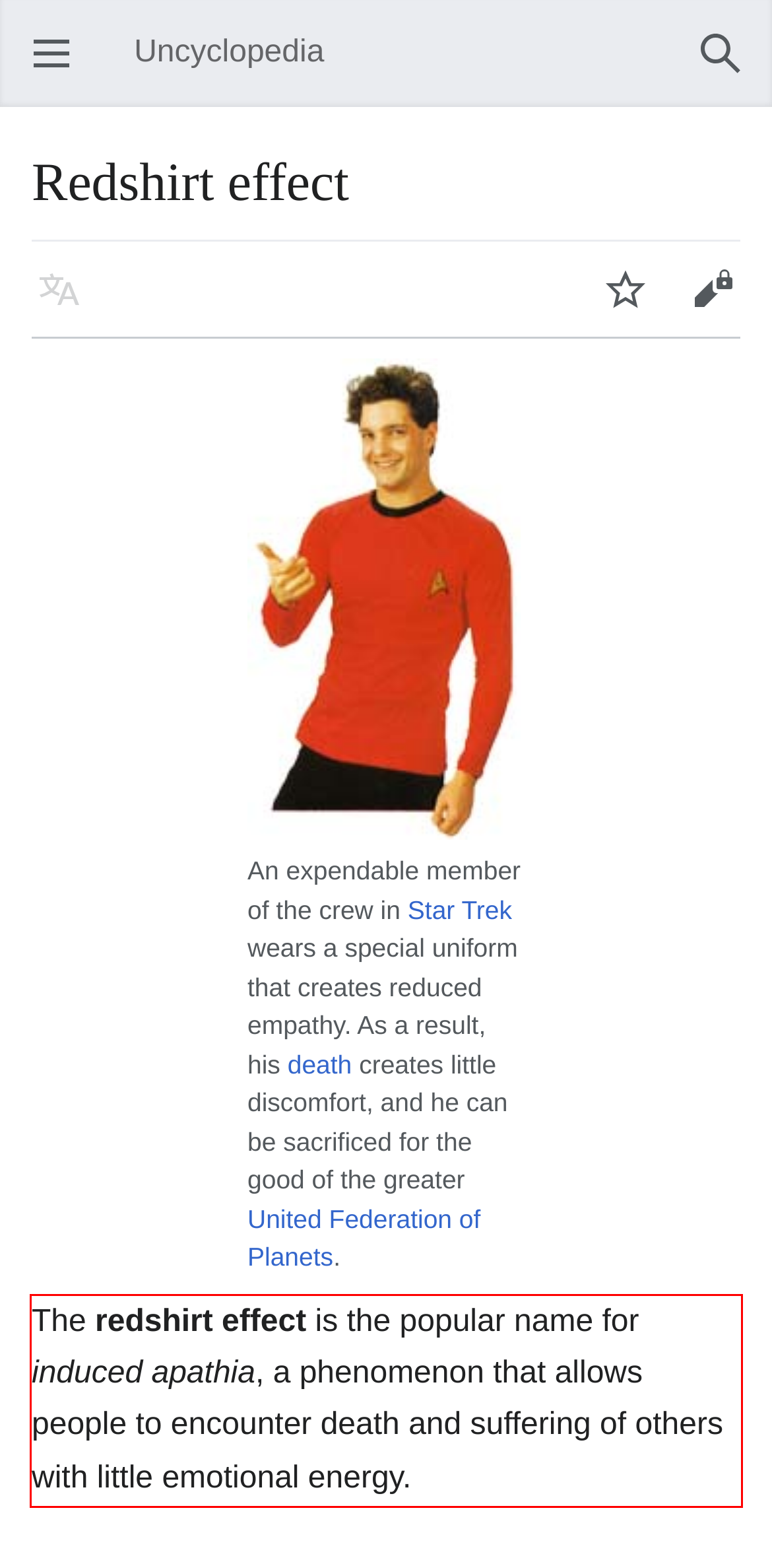Examine the screenshot of the webpage, locate the red bounding box, and perform OCR to extract the text contained within it.

The redshirt effect is the popular name for induced apathia, a phenomenon that allows people to encounter death and suffering of others with little emotional energy.